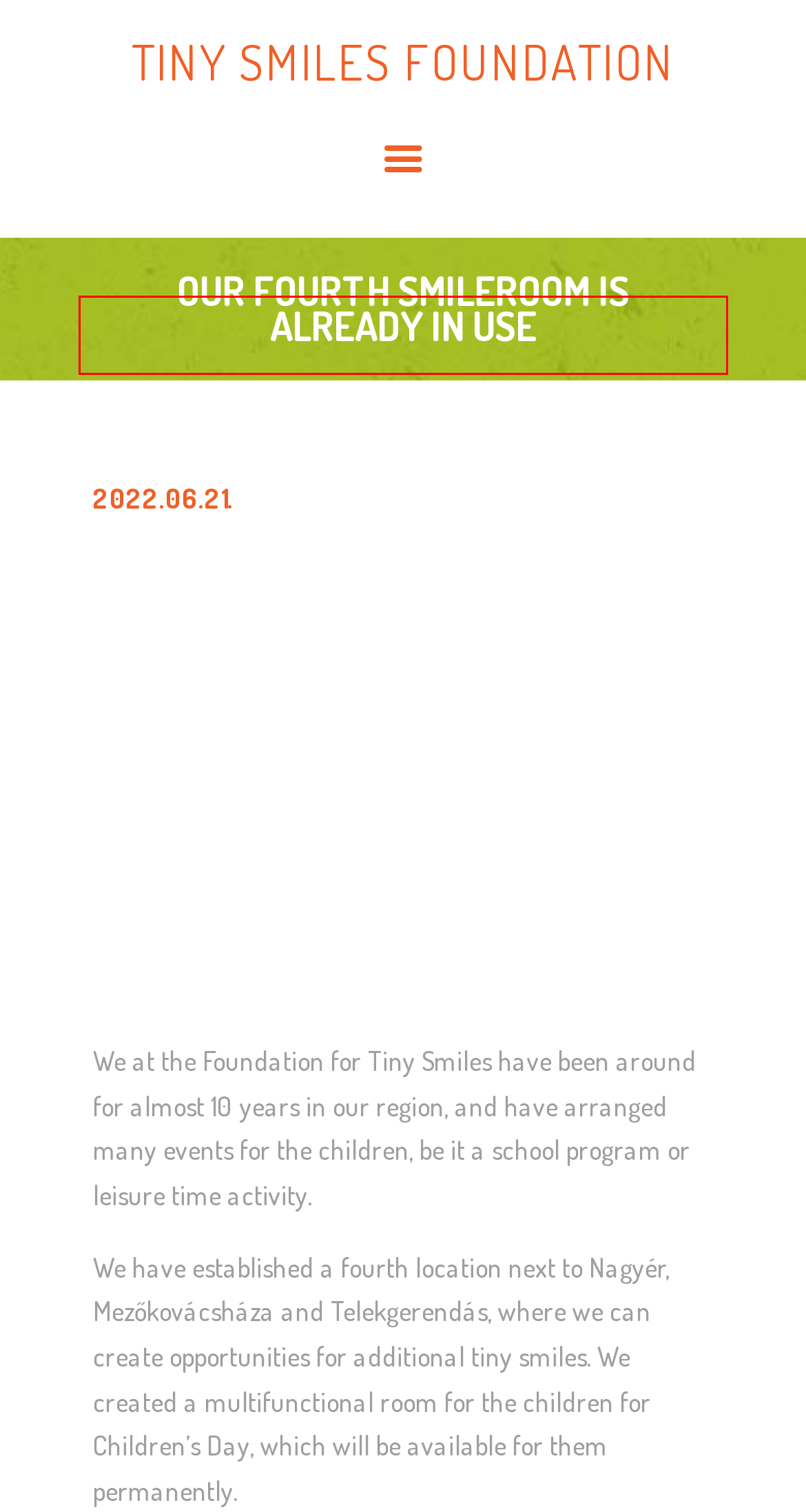You have a screenshot of a webpage with a red bounding box around an element. Select the webpage description that best matches the new webpage after clicking the element within the red bounding box. Here are the descriptions:
A. Easter fun at Nagyér – Tiny Smiles Foundation
B. Gallery – Tiny Smiles Foundation
C. Contact us – Tiny Smiles Foundation
D. The winner of the “Smile of the year” in 2020 – Tiny Smiles Foundation
E. Tiny Smiles Foundation
F. About us – Tiny Smiles Foundation
G. News – Tiny Smiles Foundation
H. LogIQ – Tiny Smiles Foundation

C